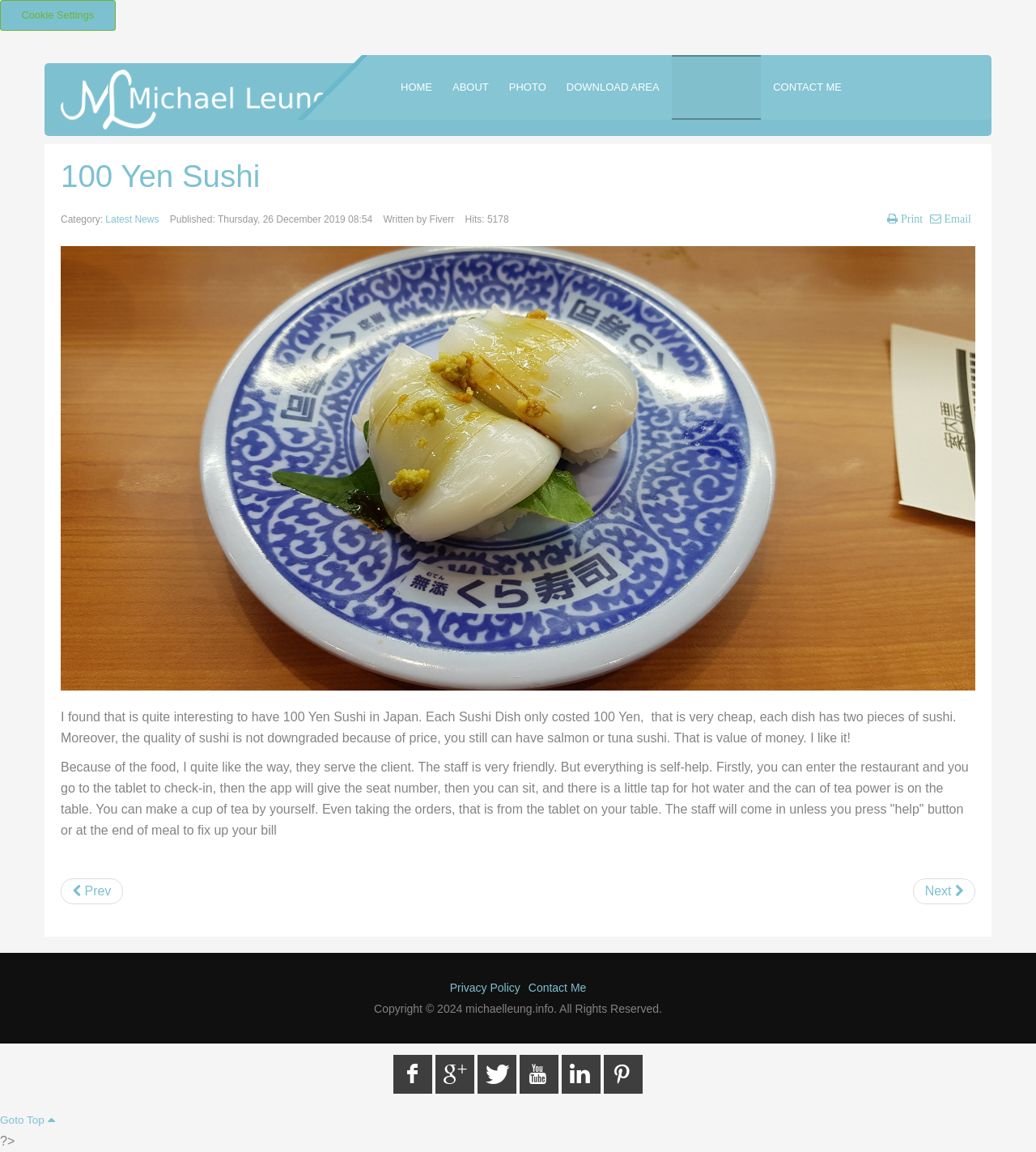Determine the bounding box coordinates of the element that should be clicked to execute the following command: "Go to the CONTACT ME page".

[0.738, 0.048, 0.82, 0.104]